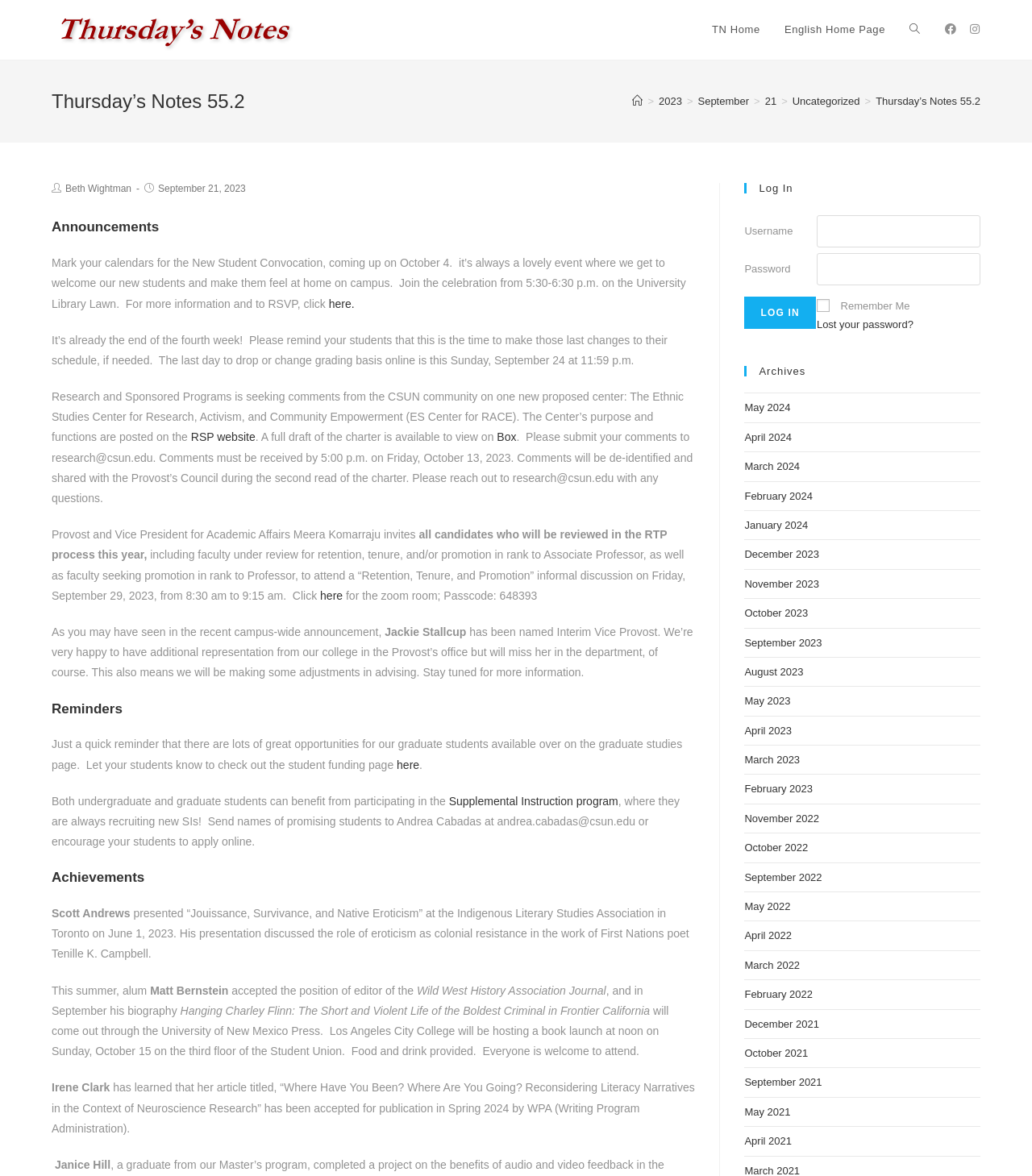What is the title or heading displayed on the webpage?

Thursday’s Notes 55.2